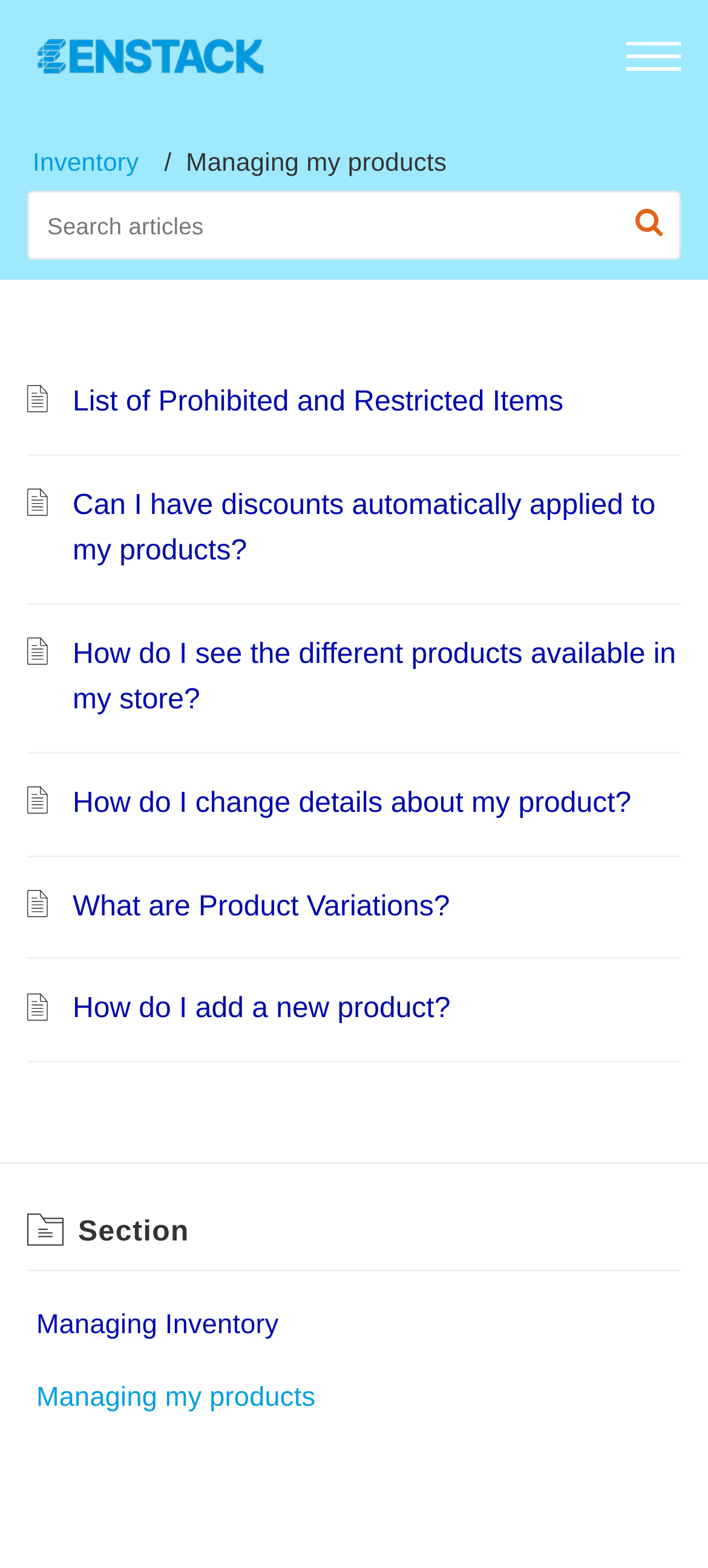Locate the bounding box coordinates of the element's region that should be clicked to carry out the following instruction: "Search articles". The coordinates need to be four float numbers between 0 and 1, i.e., [left, top, right, bottom].

[0.038, 0.122, 0.962, 0.166]